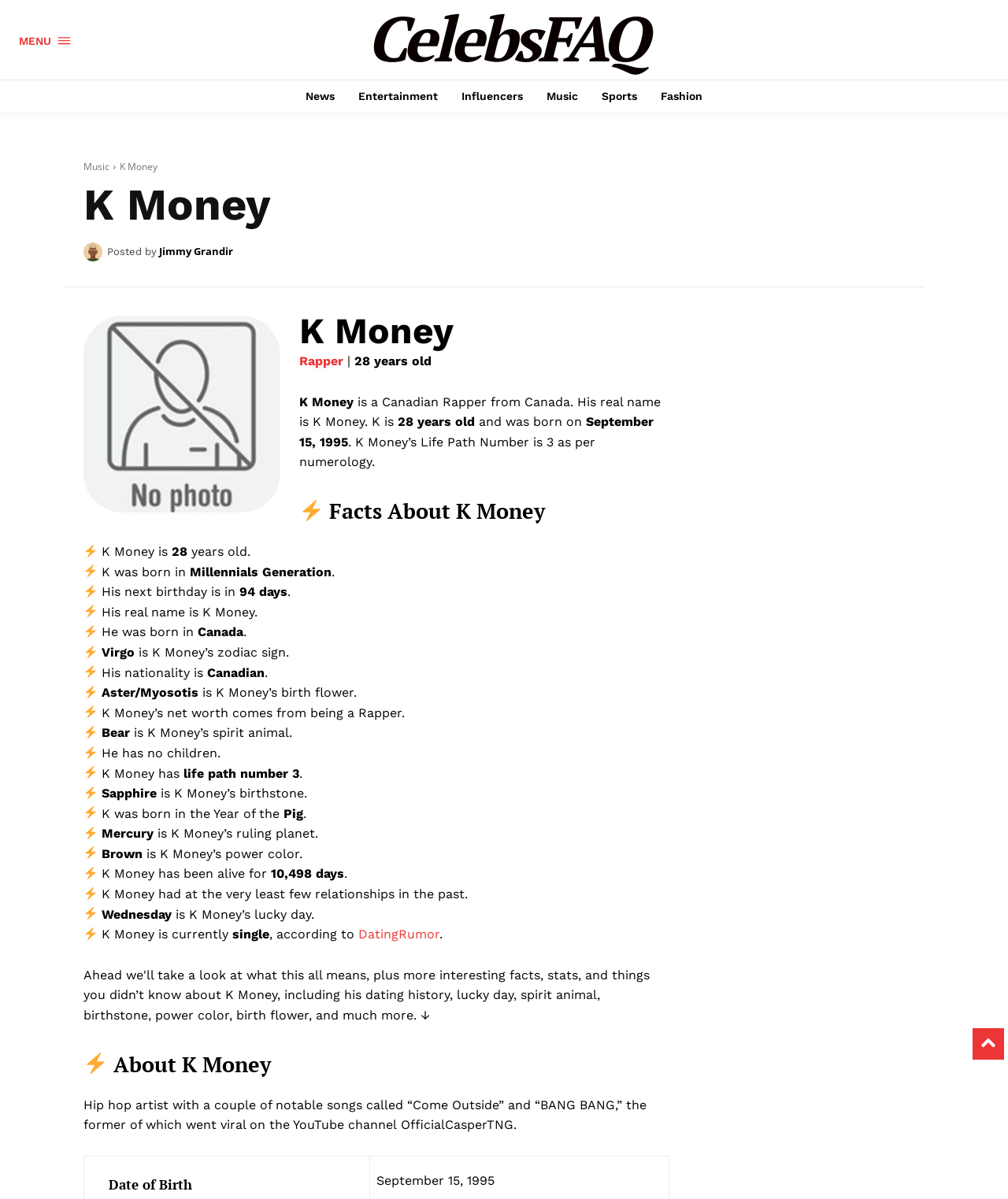Give a succinct answer to this question in a single word or phrase: 
How old is K Money?

28 years old